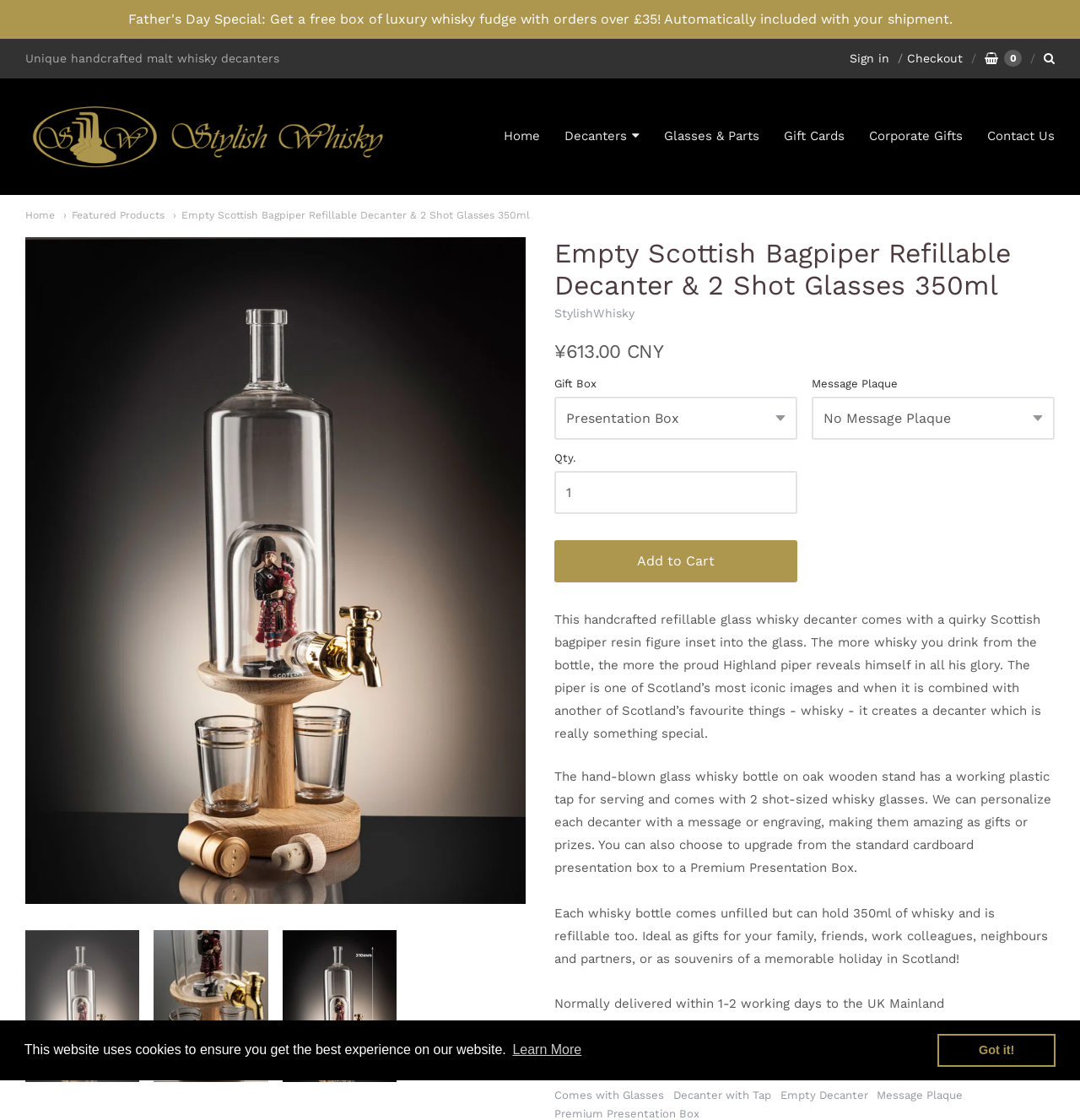Extract the bounding box coordinates for the UI element described by the text: "Add to Cart". The coordinates should be in the form of [left, top, right, bottom] with values between 0 and 1.

[0.514, 0.481, 0.738, 0.518]